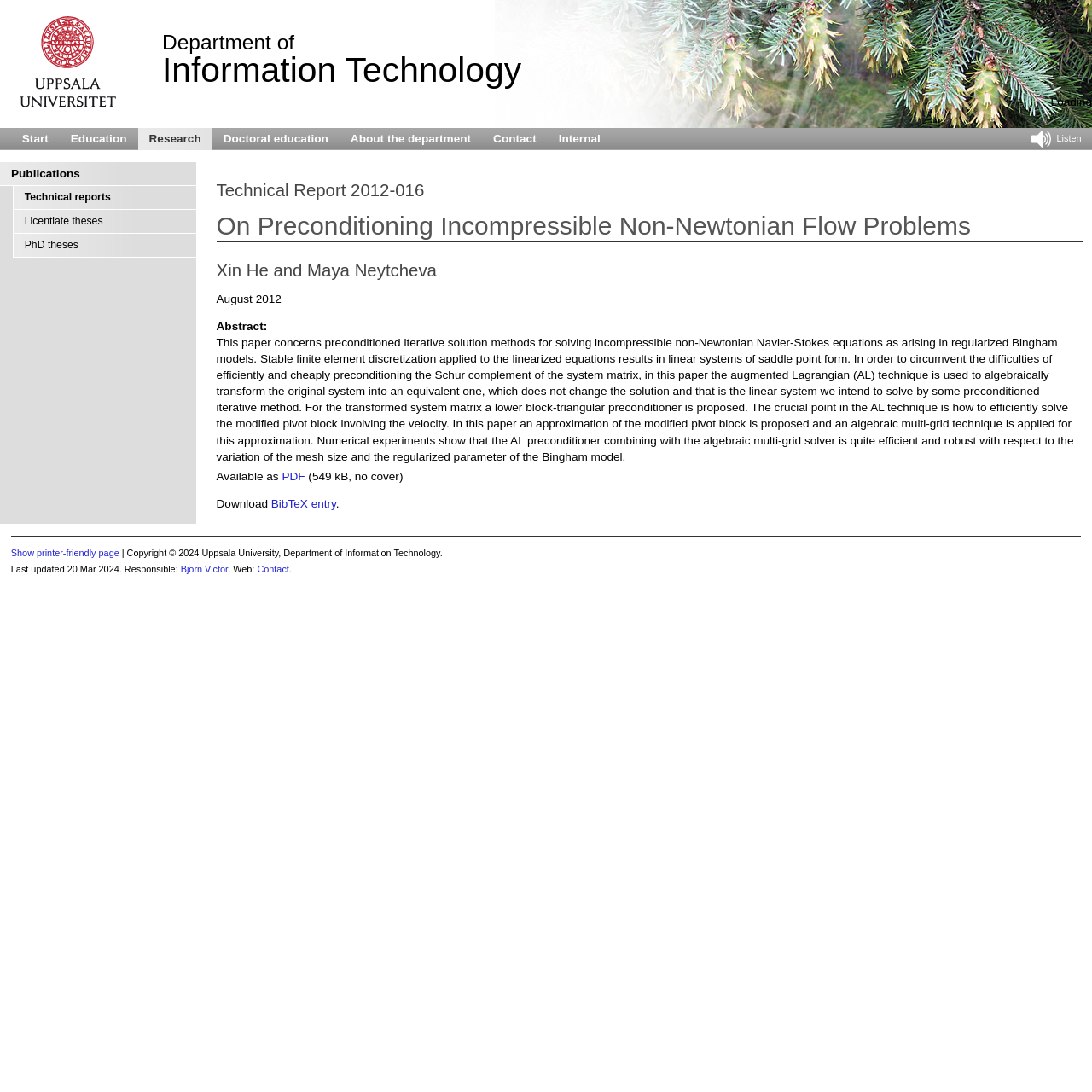Answer the question below using just one word or a short phrase: 
What is the title of the technical report?

Technical Report 2012-016